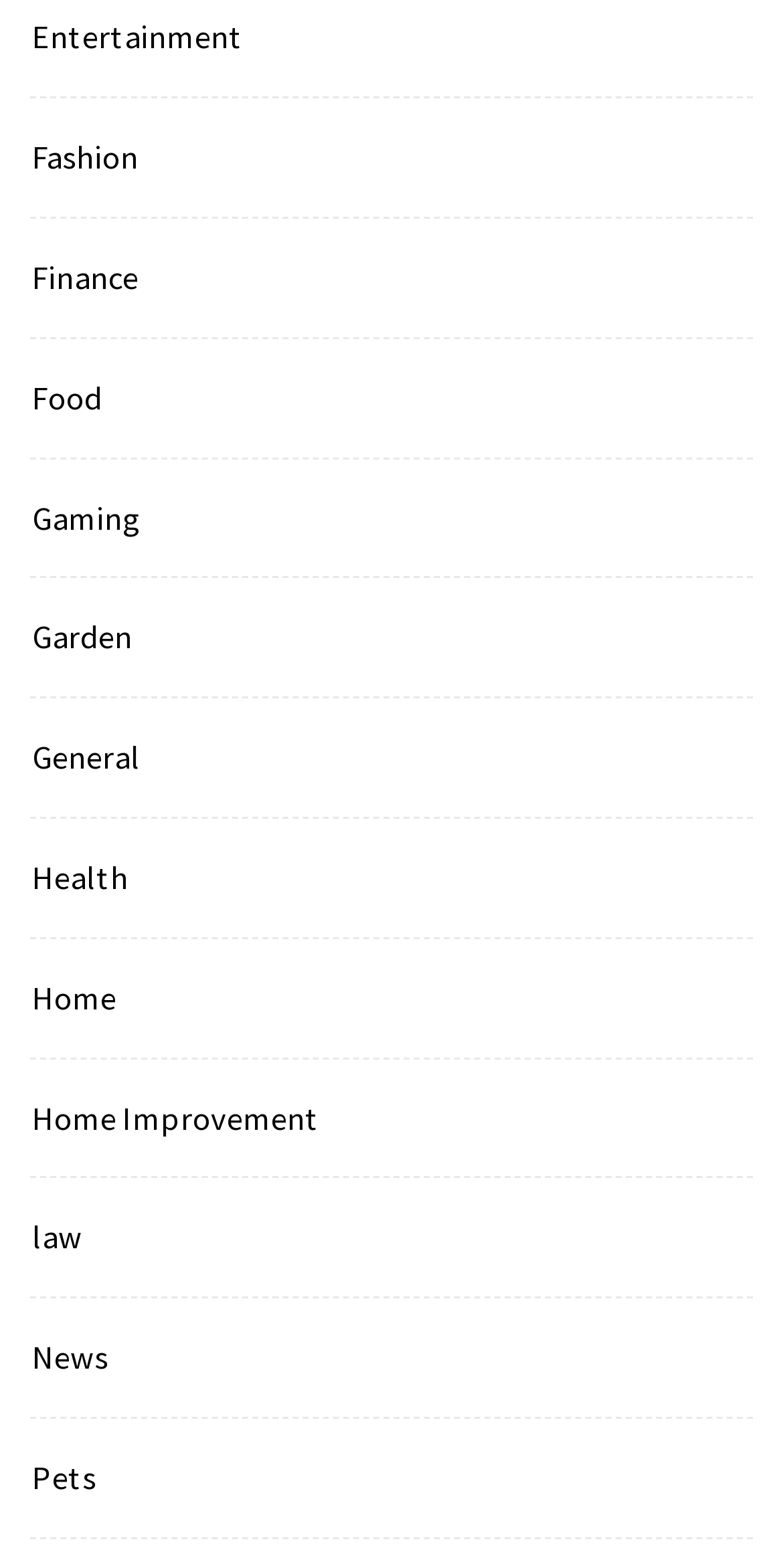Using the provided element description "About Us", determine the bounding box coordinates of the UI element.

None